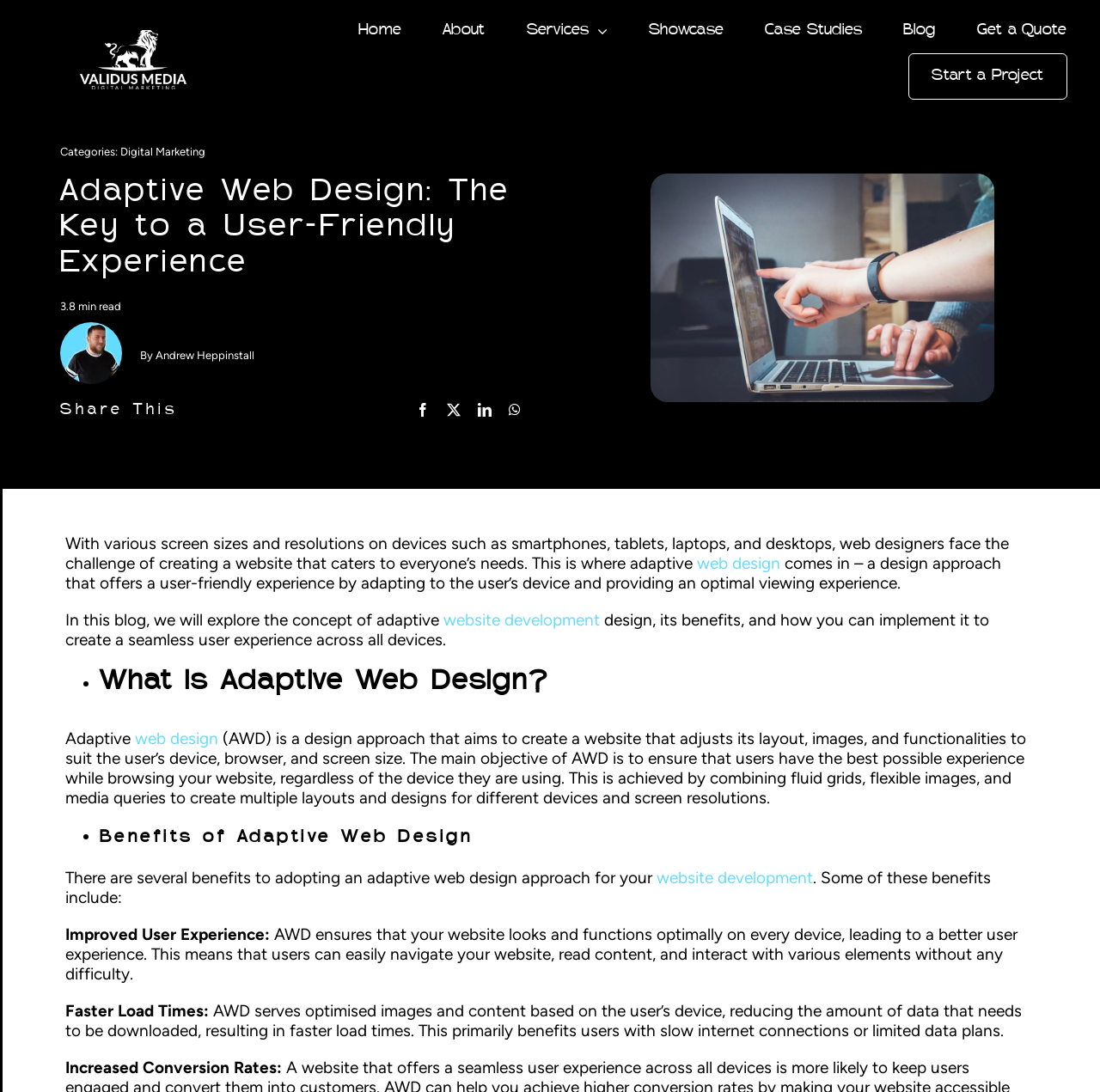Find the bounding box coordinates for the element that must be clicked to complete the instruction: "Start a new project". The coordinates should be four float numbers between 0 and 1, indicated as [left, top, right, bottom].

[0.826, 0.049, 0.97, 0.091]